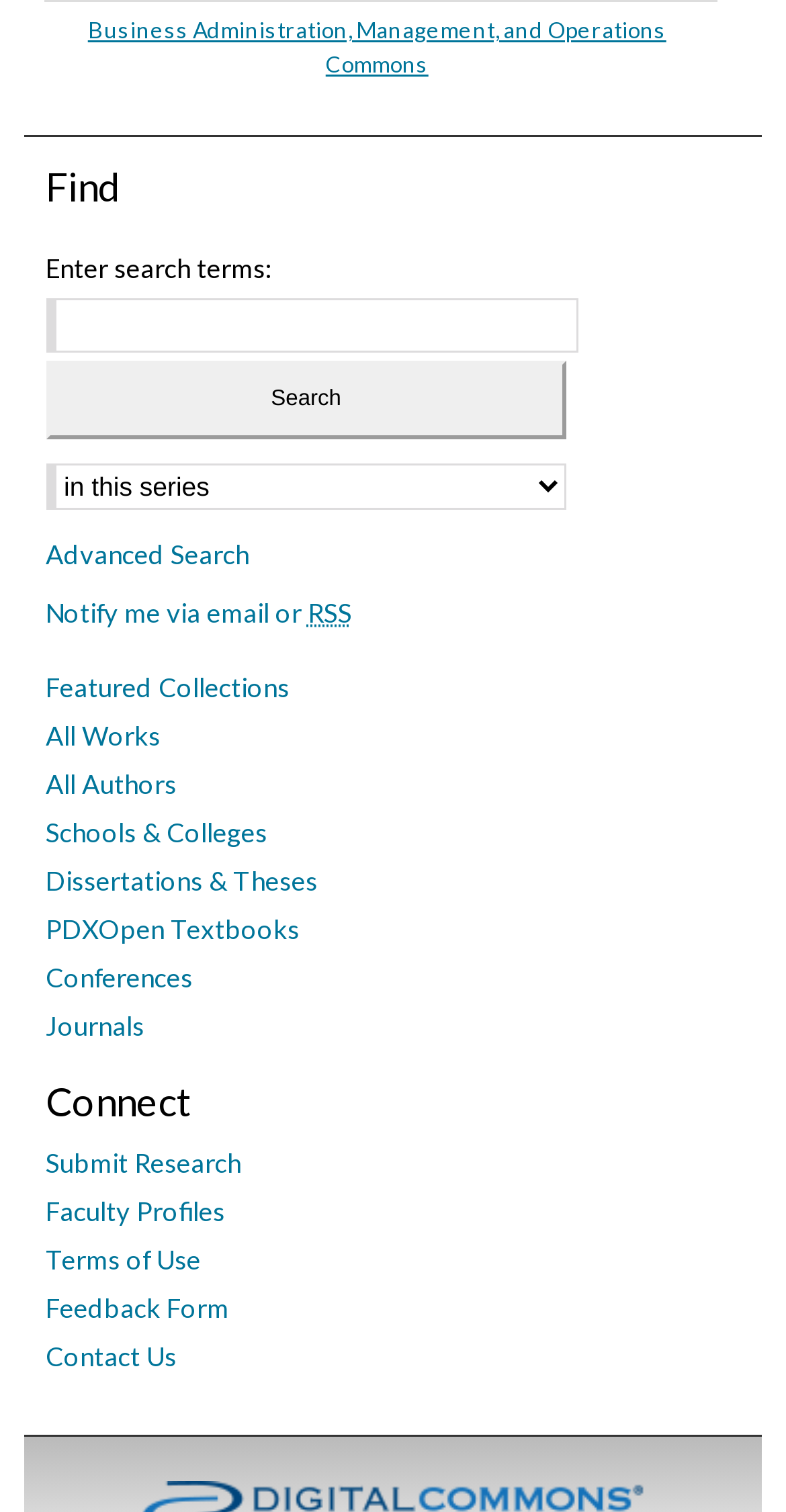What is the function of the button next to the textbox?
Answer the question using a single word or phrase, according to the image.

Search